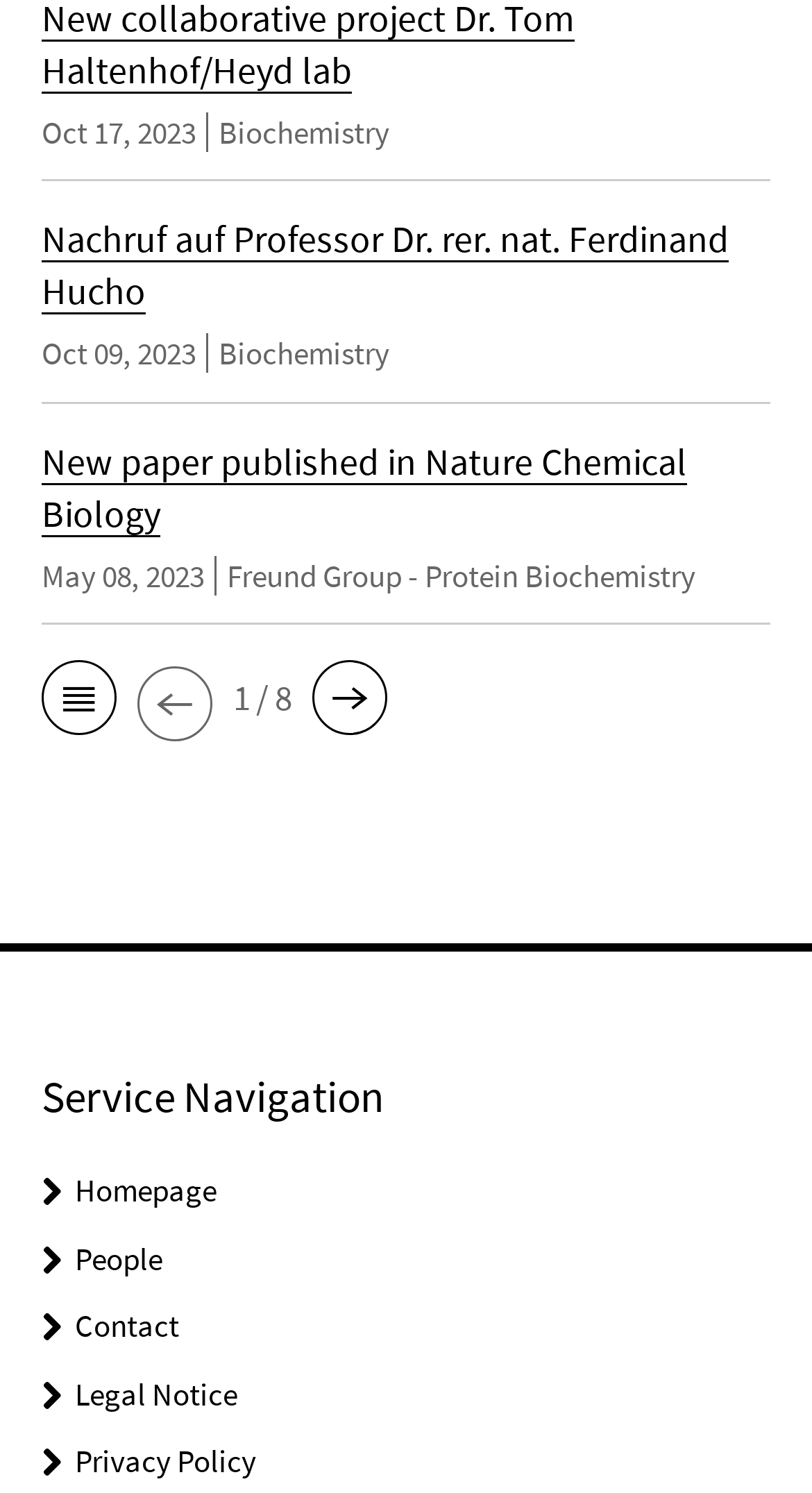Find the bounding box coordinates of the element to click in order to complete this instruction: "go to previous page". The bounding box coordinates must be four float numbers between 0 and 1, denoted as [left, top, right, bottom].

[0.051, 0.44, 0.144, 0.496]